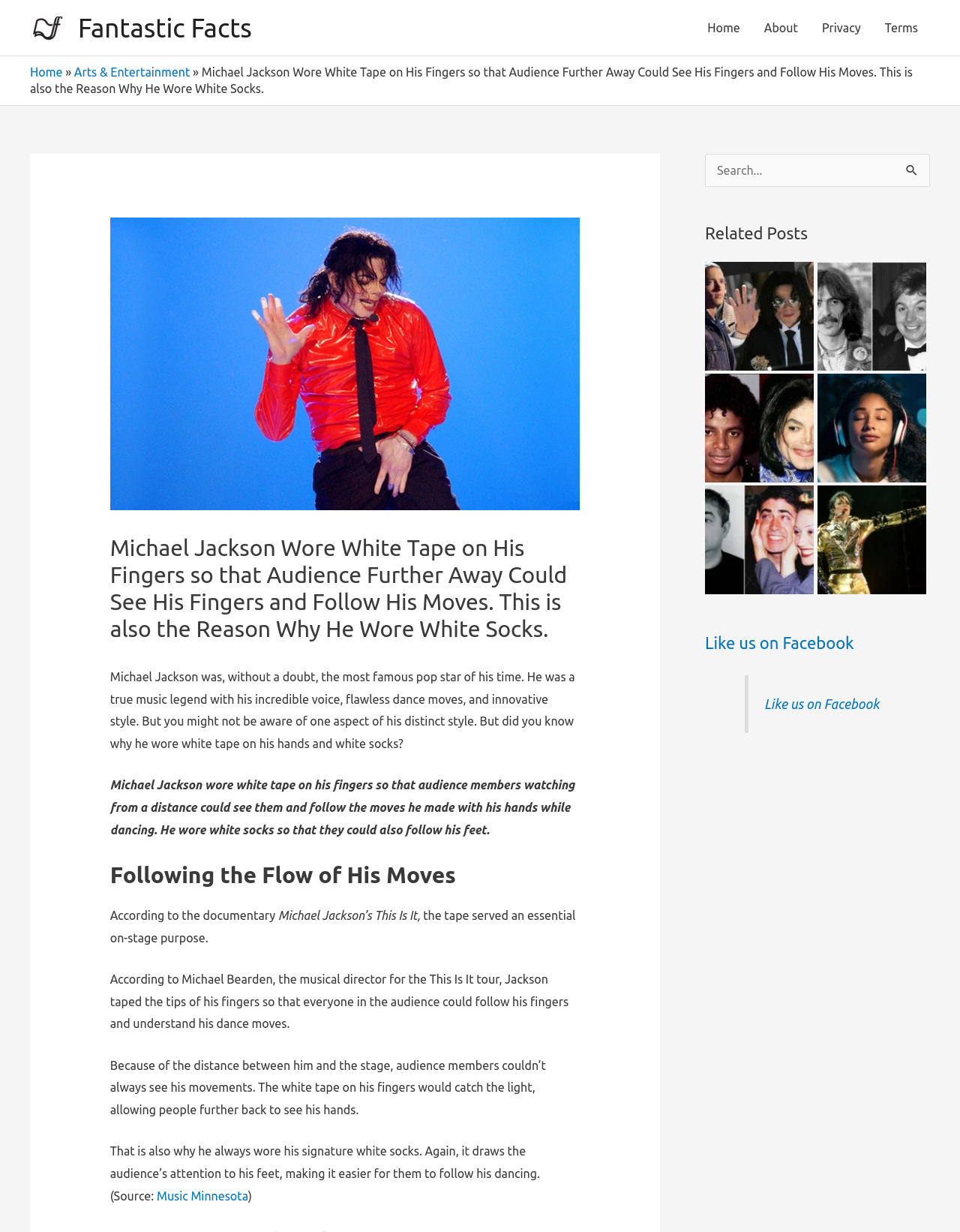Locate the bounding box coordinates of the clickable area needed to fulfill the instruction: "Search for something".

[0.734, 0.125, 0.969, 0.152]